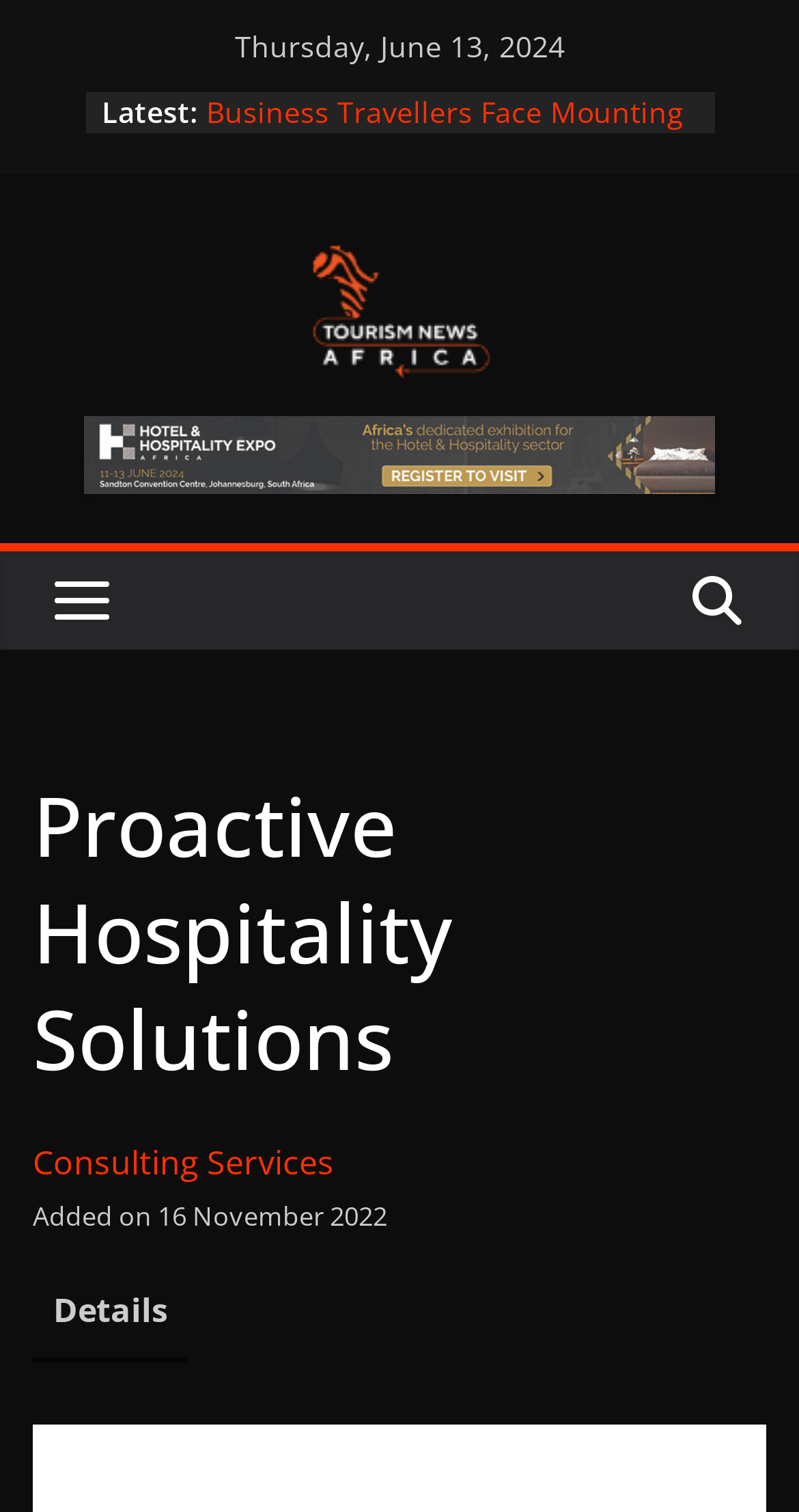Provide the text content of the webpage's main heading.

Proactive Hospitality Solutions